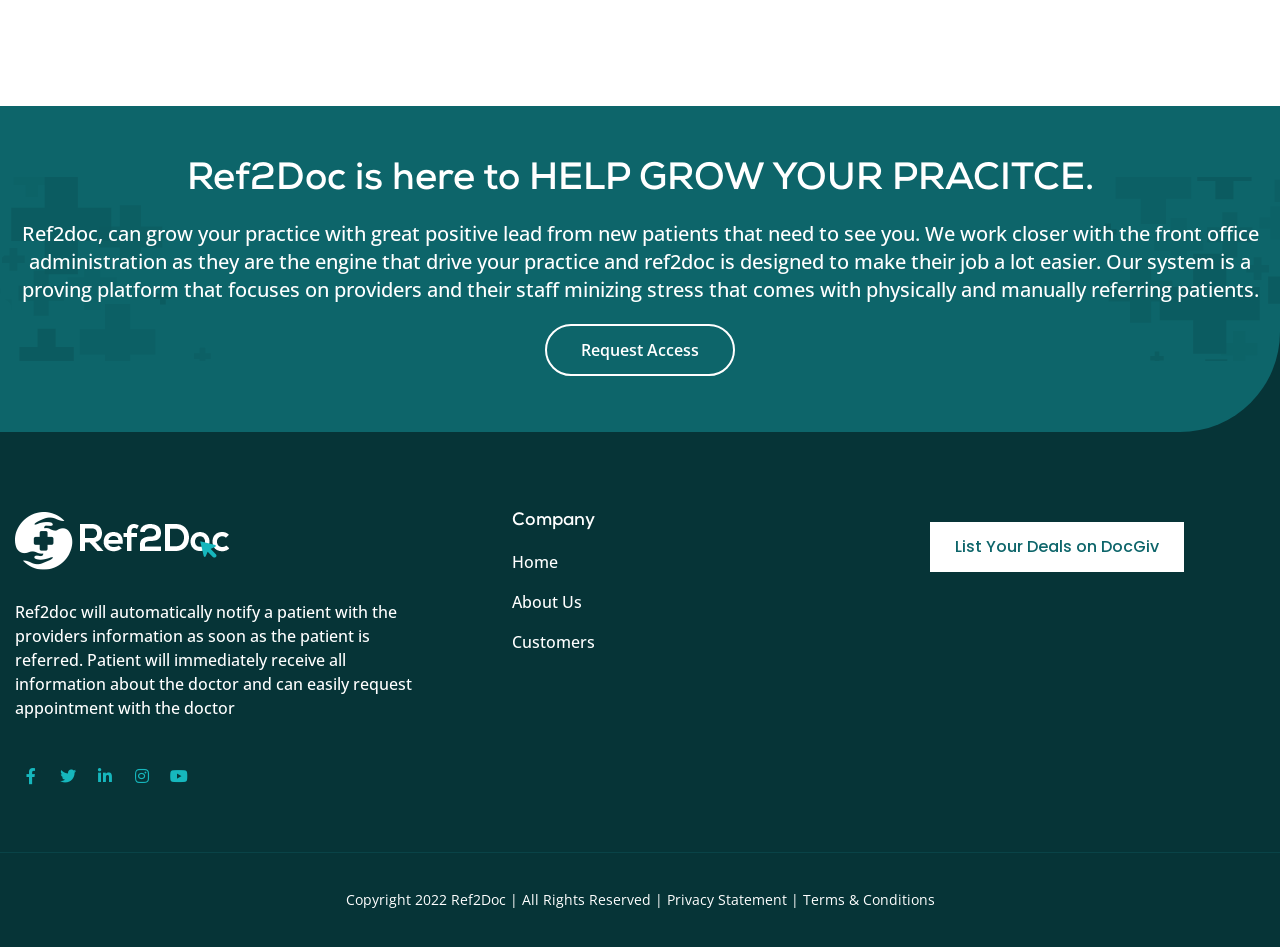Provide the bounding box coordinates of the HTML element this sentence describes: "Privacy Statement".

[0.521, 0.94, 0.618, 0.96]